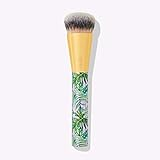Give a one-word or short phrase answer to this question: 
What is the purpose of the brush?

Applying and blending foundation